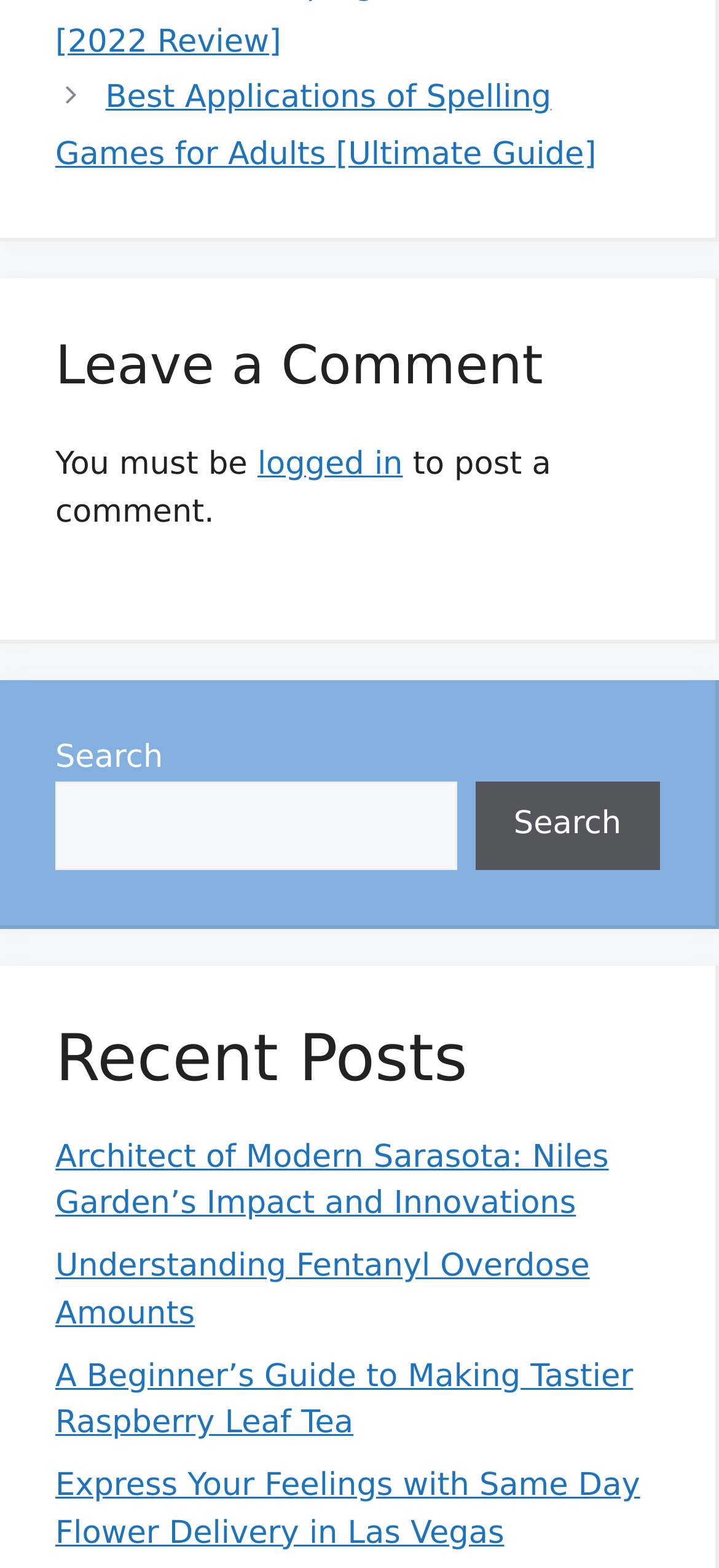What is the text above the search box? Using the information from the screenshot, answer with a single word or phrase.

Search